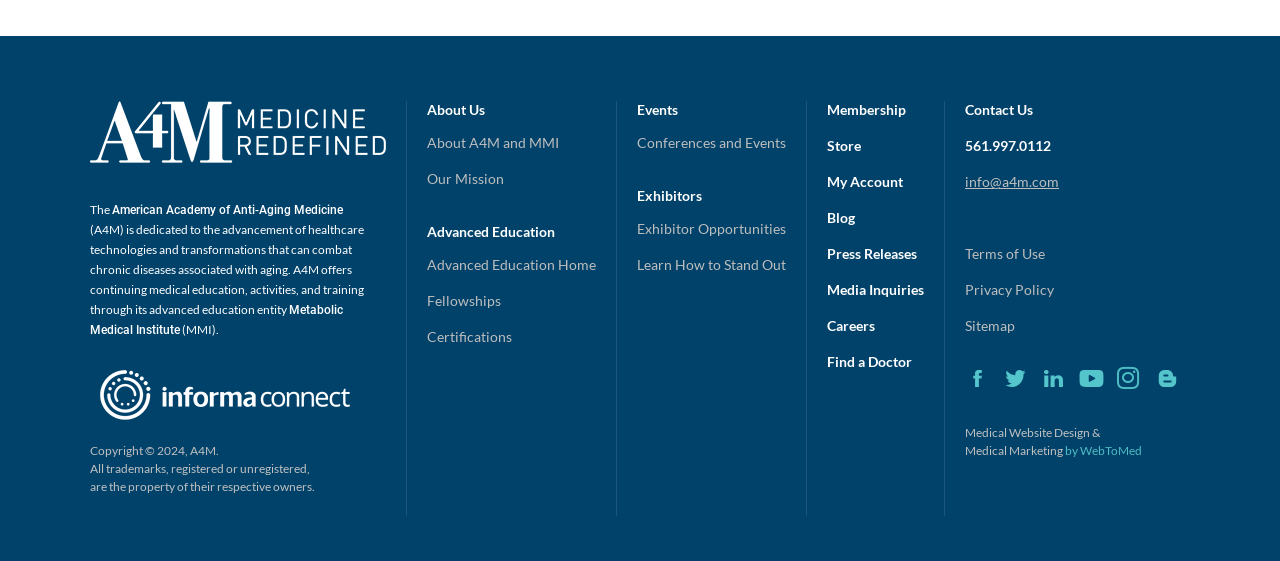How can one contact A4M?
Answer with a single word or short phrase according to what you see in the image.

Phone number and email